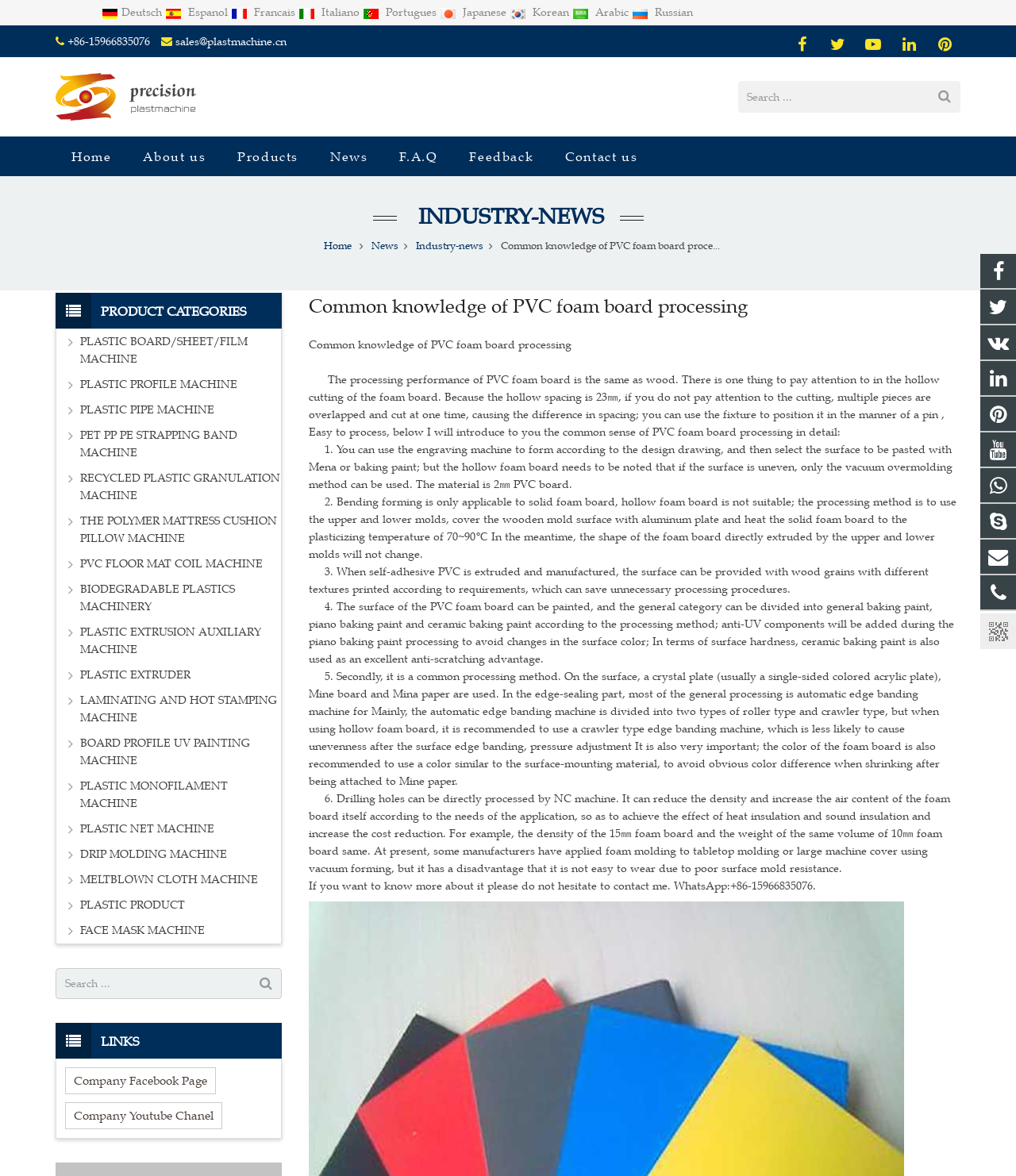What is the contact information provided on the webpage?
Please give a detailed answer to the question using the information shown in the image.

The webpage provides a contact method, which is WhatsApp, and the phone number is +86-15966835076, allowing users to reach out to the company for inquiries or questions.